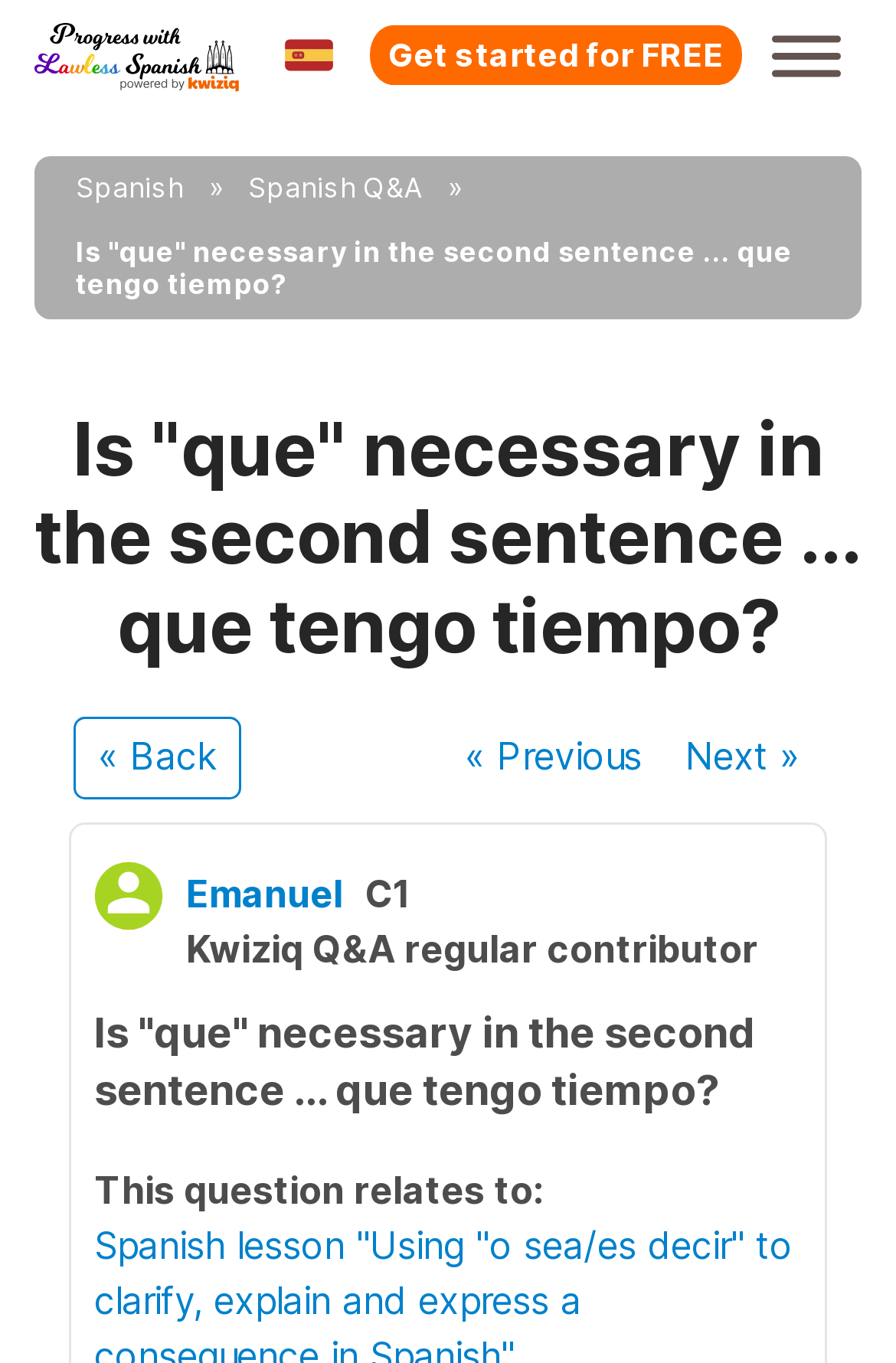Based on the provided description, "« Previous question", find the bounding box of the corresponding UI element in the screenshot.

[0.494, 0.527, 0.741, 0.584]